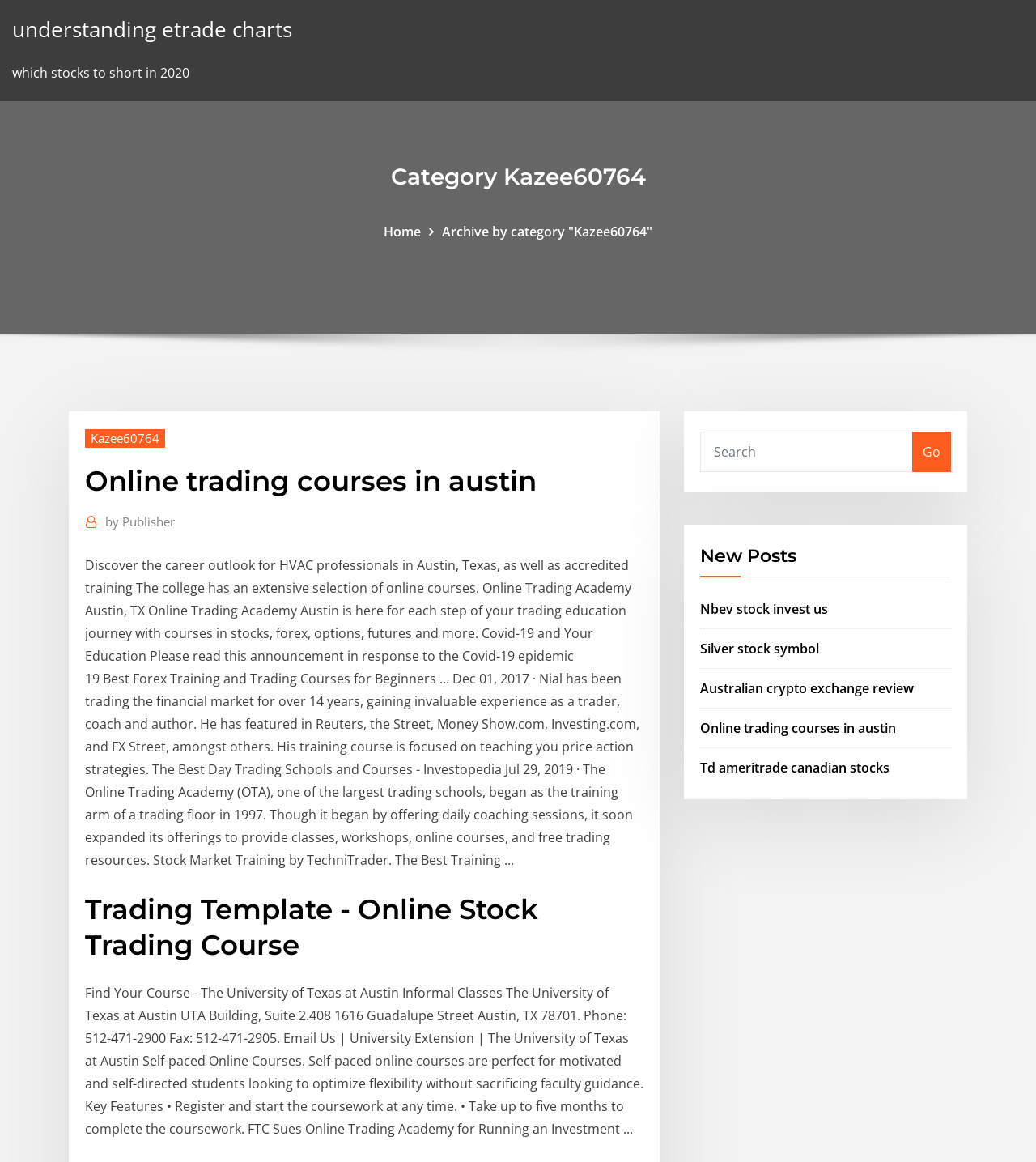Identify the bounding box coordinates of the clickable region to carry out the given instruction: "Click on the link to understand Etrade charts".

[0.012, 0.013, 0.282, 0.038]